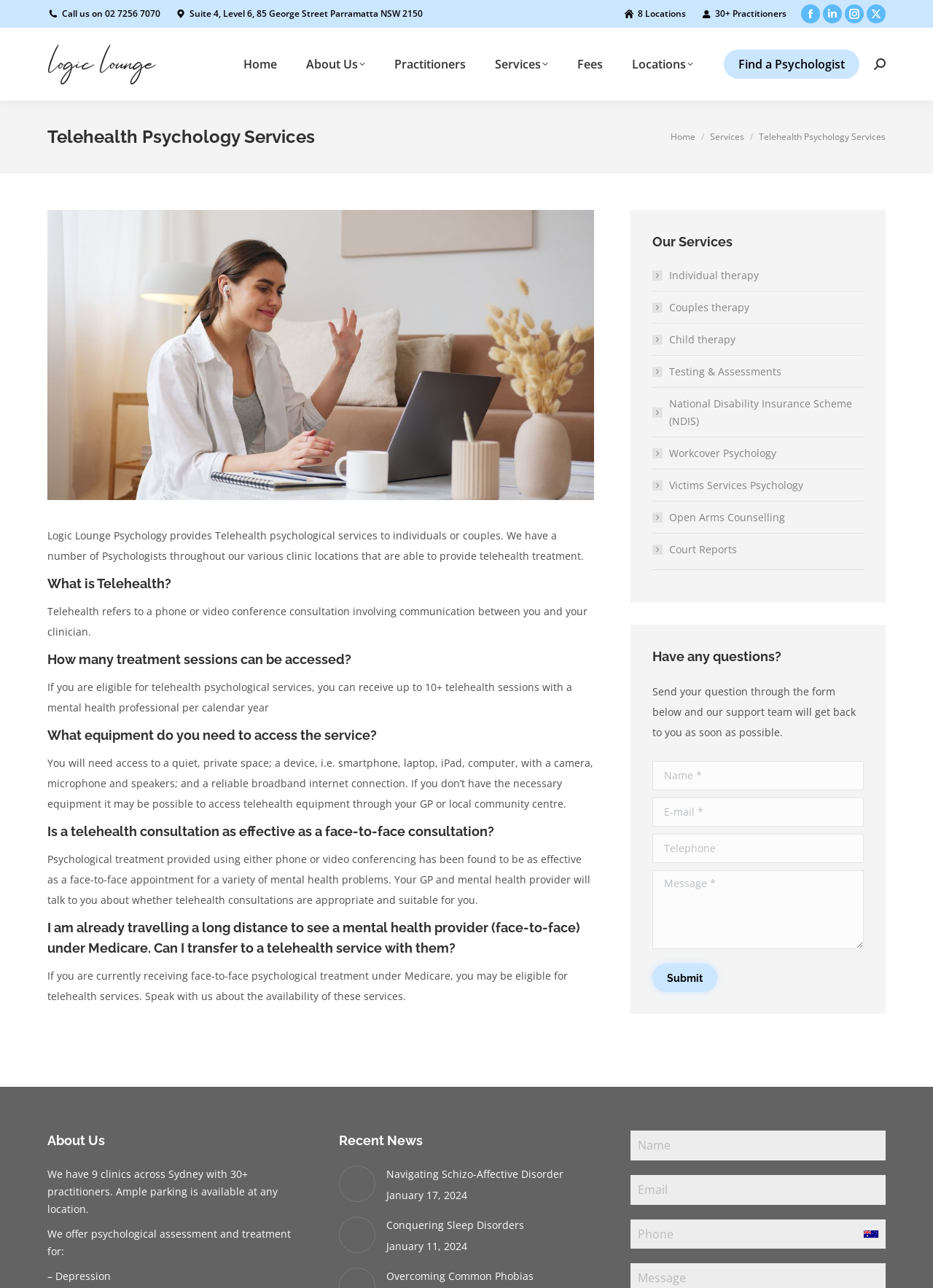Identify the bounding box for the UI element described as: "Submit". Ensure the coordinates are four float numbers between 0 and 1, formatted as [left, top, right, bottom].

[0.699, 0.748, 0.769, 0.77]